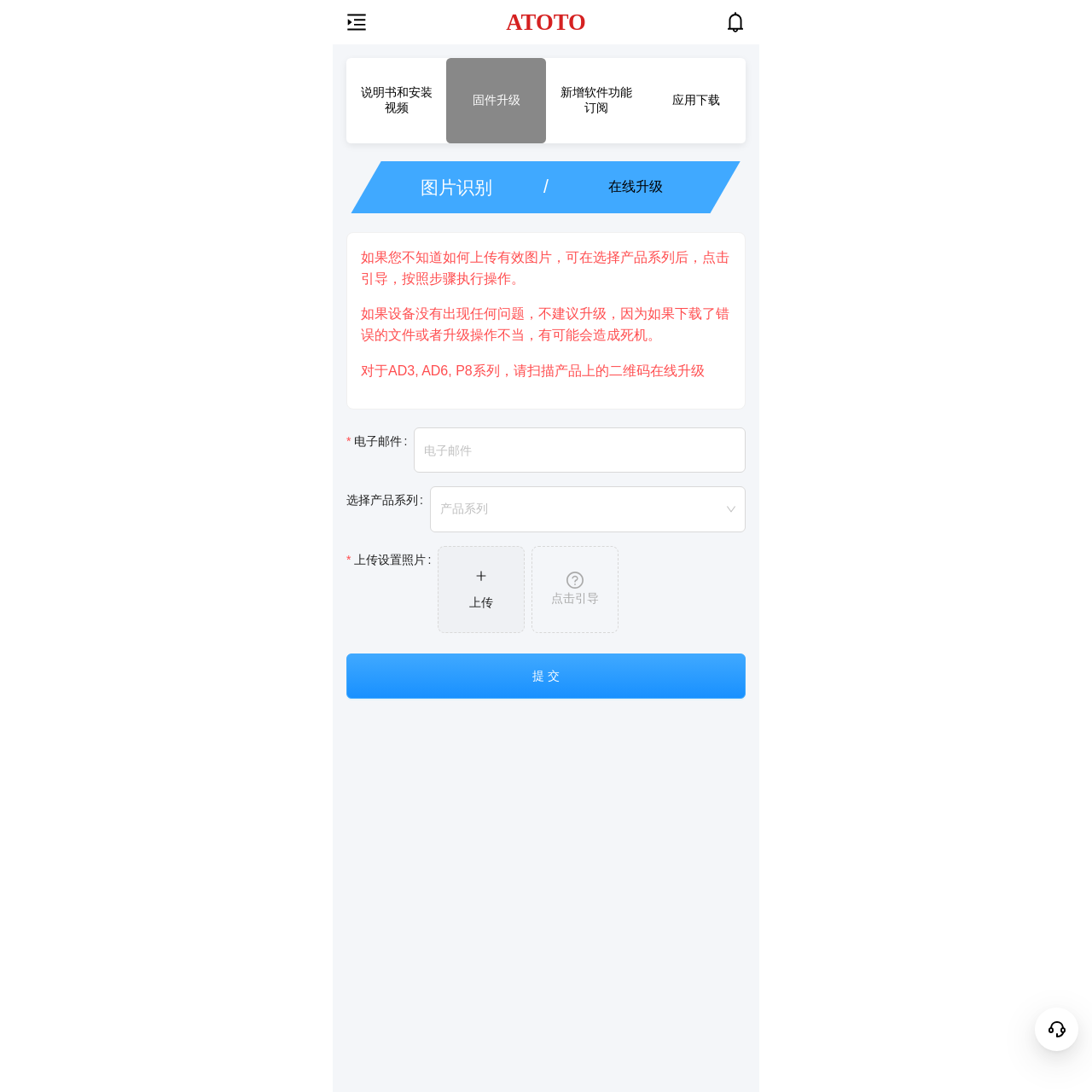Analyze the image and give a detailed response to the question:
How many input fields are there on this webpage?

Upon examining the webpage, I found two input fields: one for entering an email address and another for selecting a product series. The email input field is required, and the product series selection field is a combobox with a list of options.